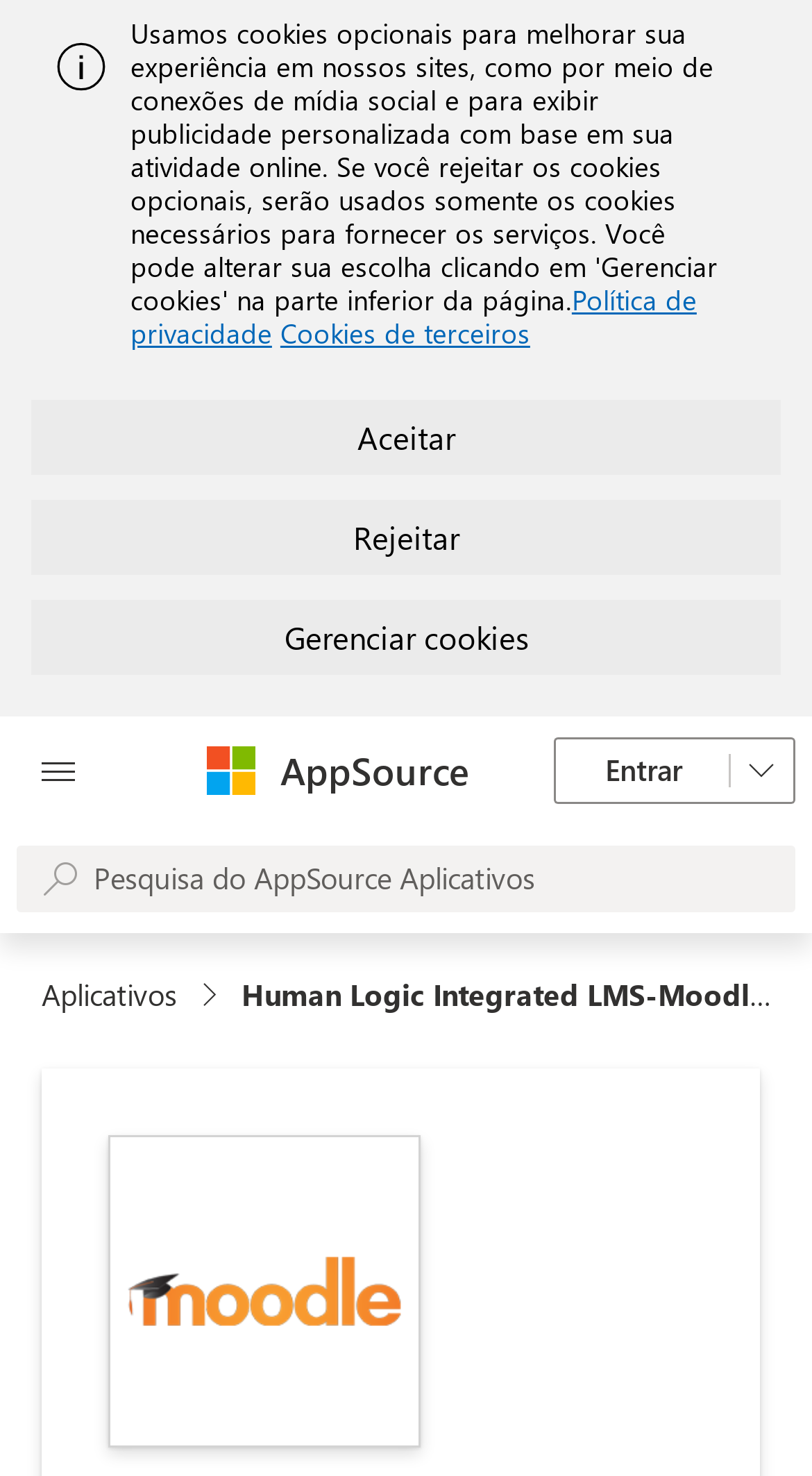How many links are there in the breadcrumb navigation?
Give a one-word or short phrase answer based on the image.

2